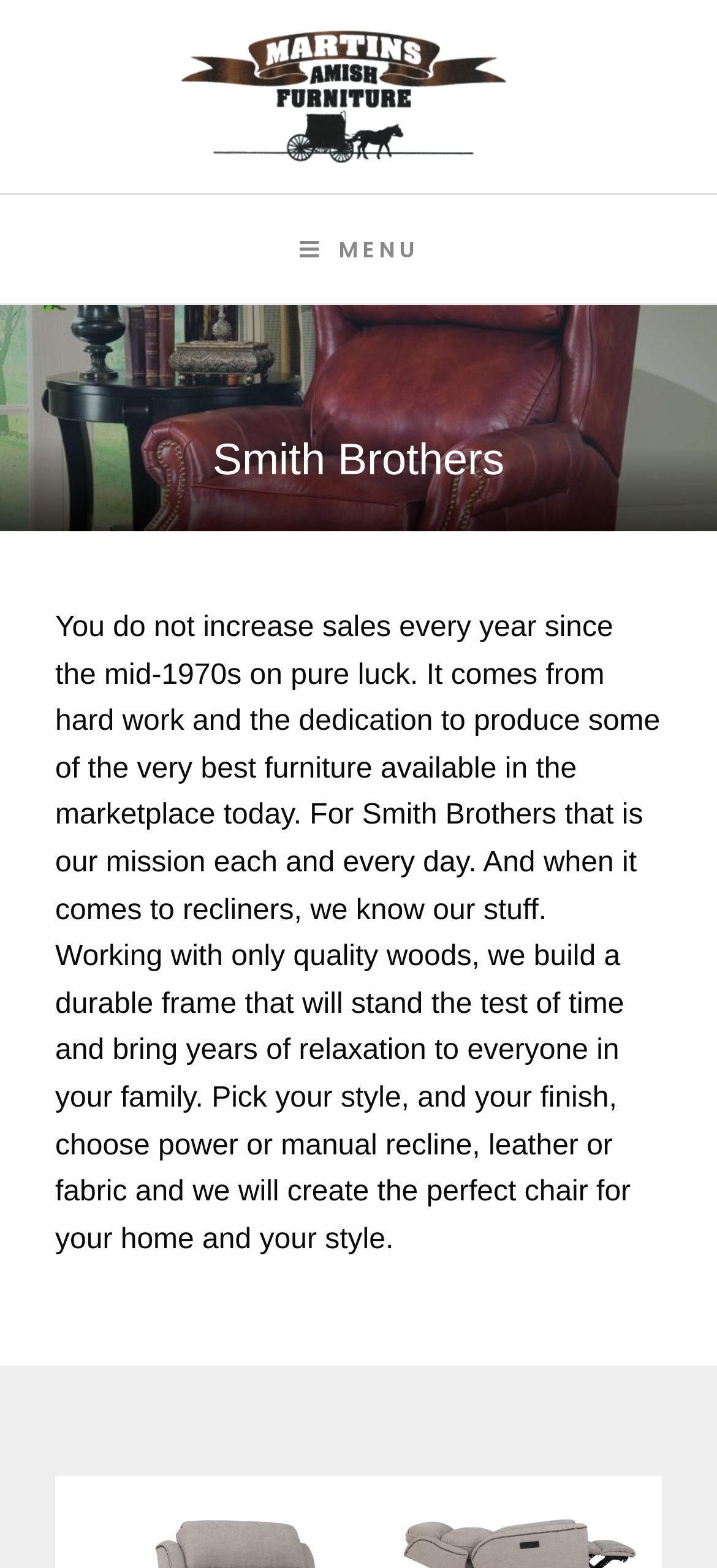Provide the bounding box coordinates of the HTML element this sentence describes: "Somerset Webdesign". The bounding box coordinates consist of four float numbers between 0 and 1, i.e., [left, top, right, bottom].

None